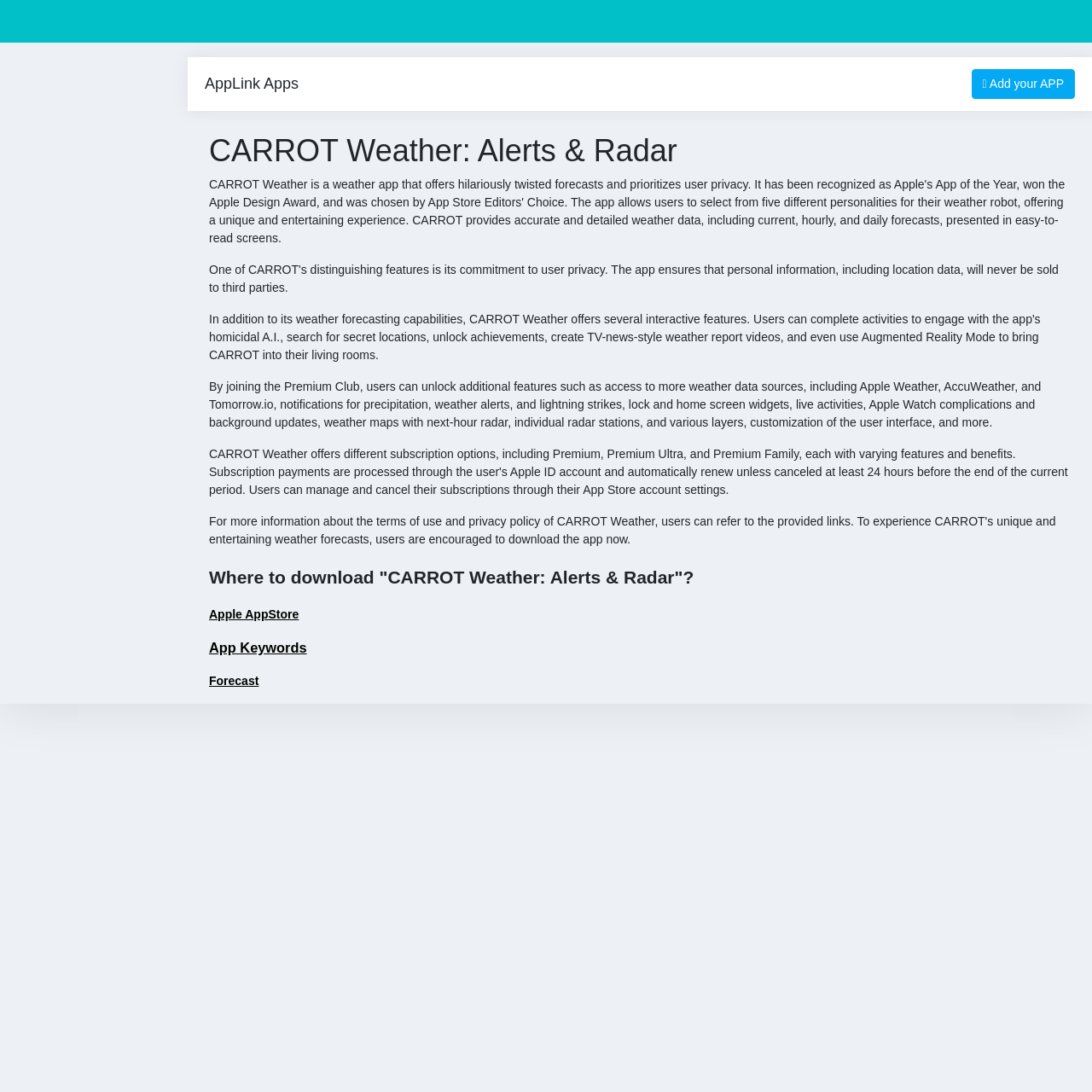Produce a meticulous description of the webpage.

The webpage is about CARROT Weather, a weather forecasting app. At the top, there is a heading that reads "AppLink Apps". To the right of this heading, there is a link with an icon to add an app. Below the "AppLink Apps" heading, there is a larger heading that displays the name of the app, "CARROT Weather: Alerts & Radar". 

Underneath the app name, there is a block of text that describes the benefits of joining the Premium Club, including access to additional weather data sources, notifications, and customization options. 

Further down the page, there is a heading that asks "Where to download 'CARROT Weather: Alerts & Radar'?" with a link to the Apple AppStore below it. 

Next, there is a heading labeled "App Keywords" with two links underneath, one for "App Keywords" and another for "Forecast". These links are positioned side by side, with the "App Keywords" link on the left and the "Forecast" link on the right.